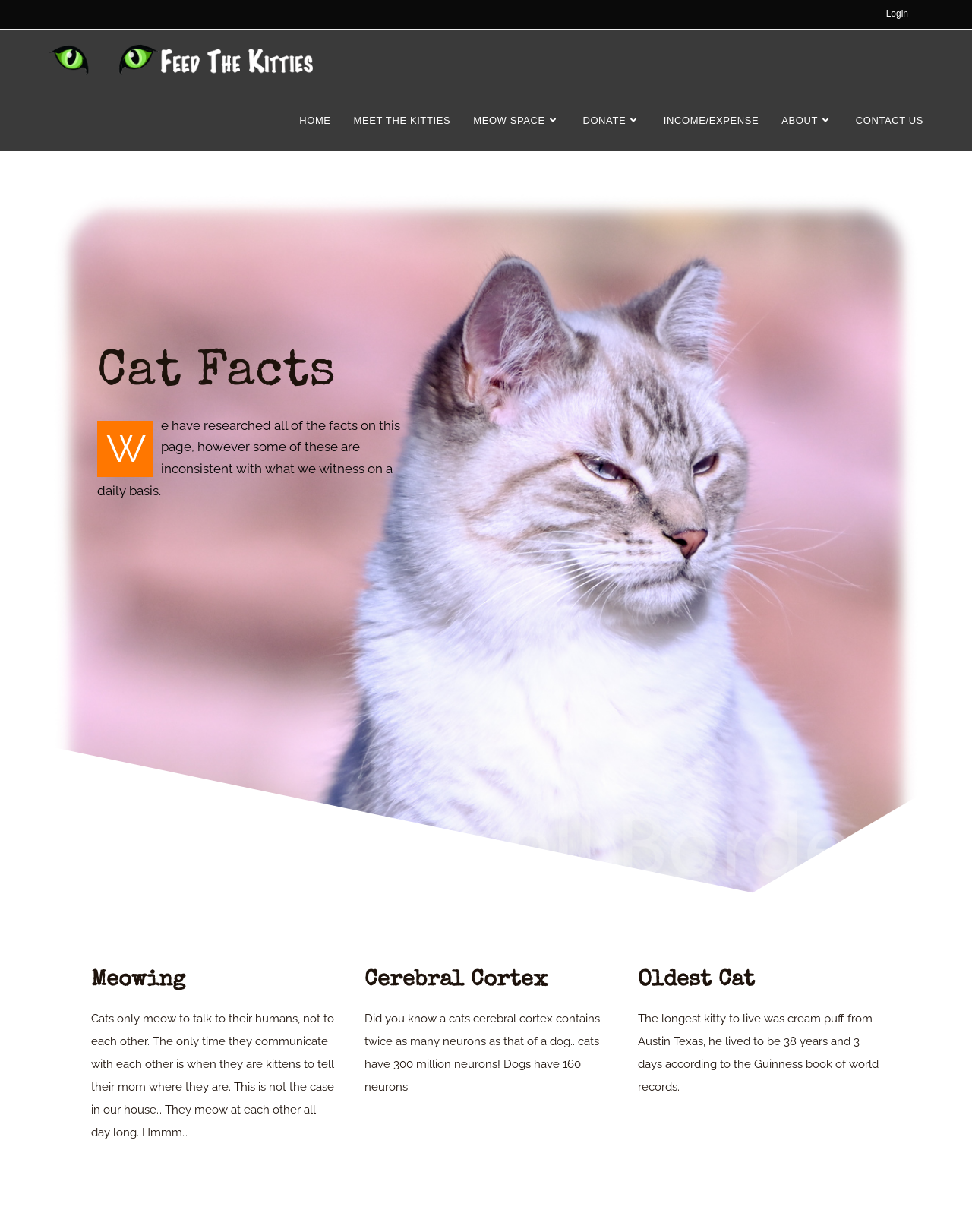What is the purpose of meowing in cats?
Please respond to the question with as much detail as possible.

This information can be found in the section 'Meowing' where it is mentioned that 'Cats only meow to talk to their humans, not to each other.'